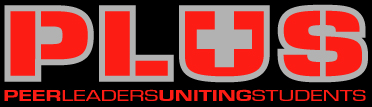Offer an in-depth caption that covers the entire scene depicted in the image.

The image features the logo of the PLUS Program, prominently displaying its acronym "PLUS" in bold, red lettering. The design creatively incorporates the "+" sign, suggesting positivity and connection, which aligns with the program's mission of fostering unity among students. Beneath the acronym, the full form of PLUS is presented as "PEER LEADERS UNITING STUDENTS," highlighting the program's focus on empowering peer leaders to enhance student engagement and foster a supportive school environment. The overall visual composition is striking against a black background, making the message clear and impactful.